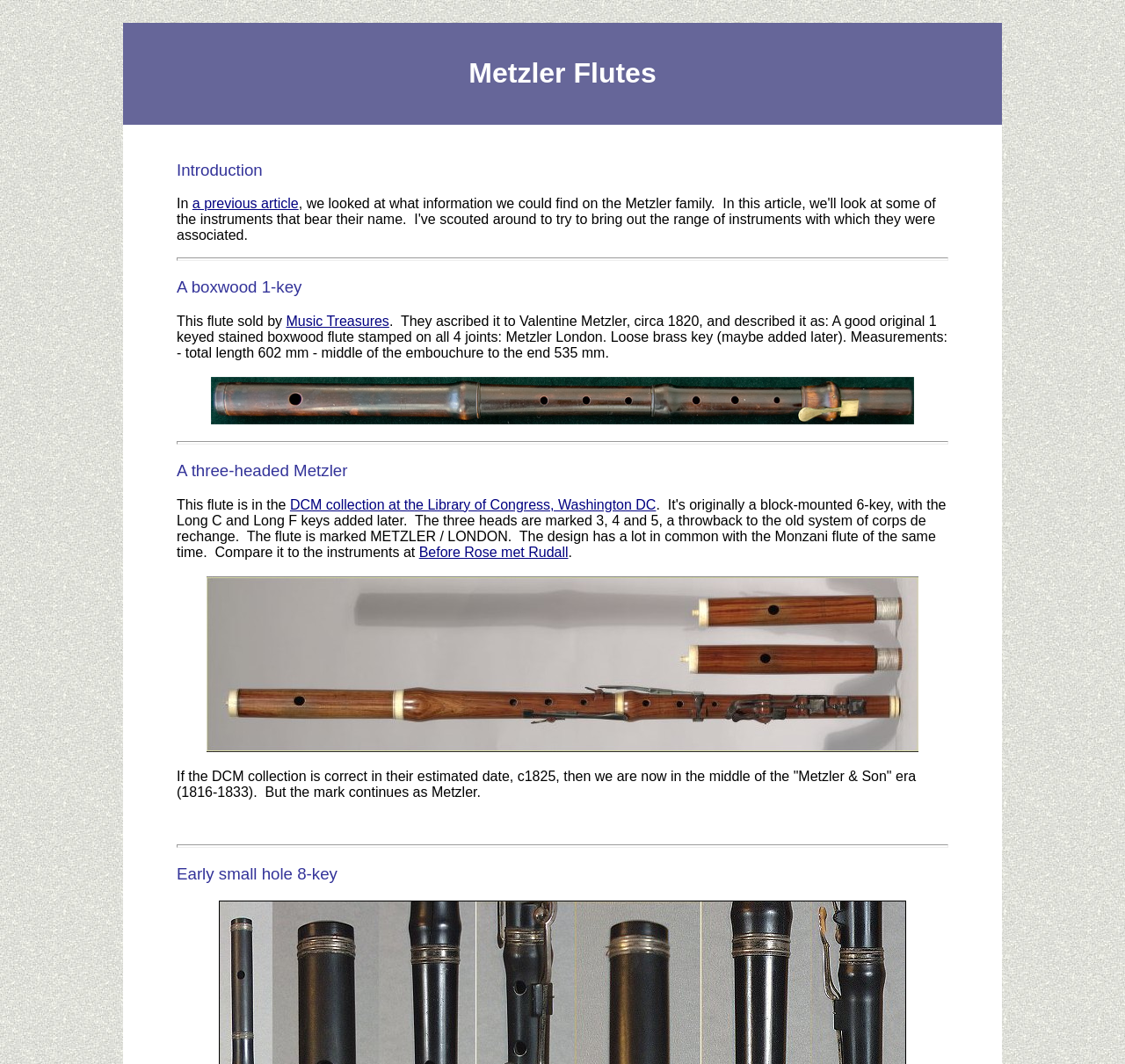Locate the bounding box of the UI element based on this description: "Before Rose met Rudall". Provide four float numbers between 0 and 1 as [left, top, right, bottom].

[0.372, 0.512, 0.505, 0.526]